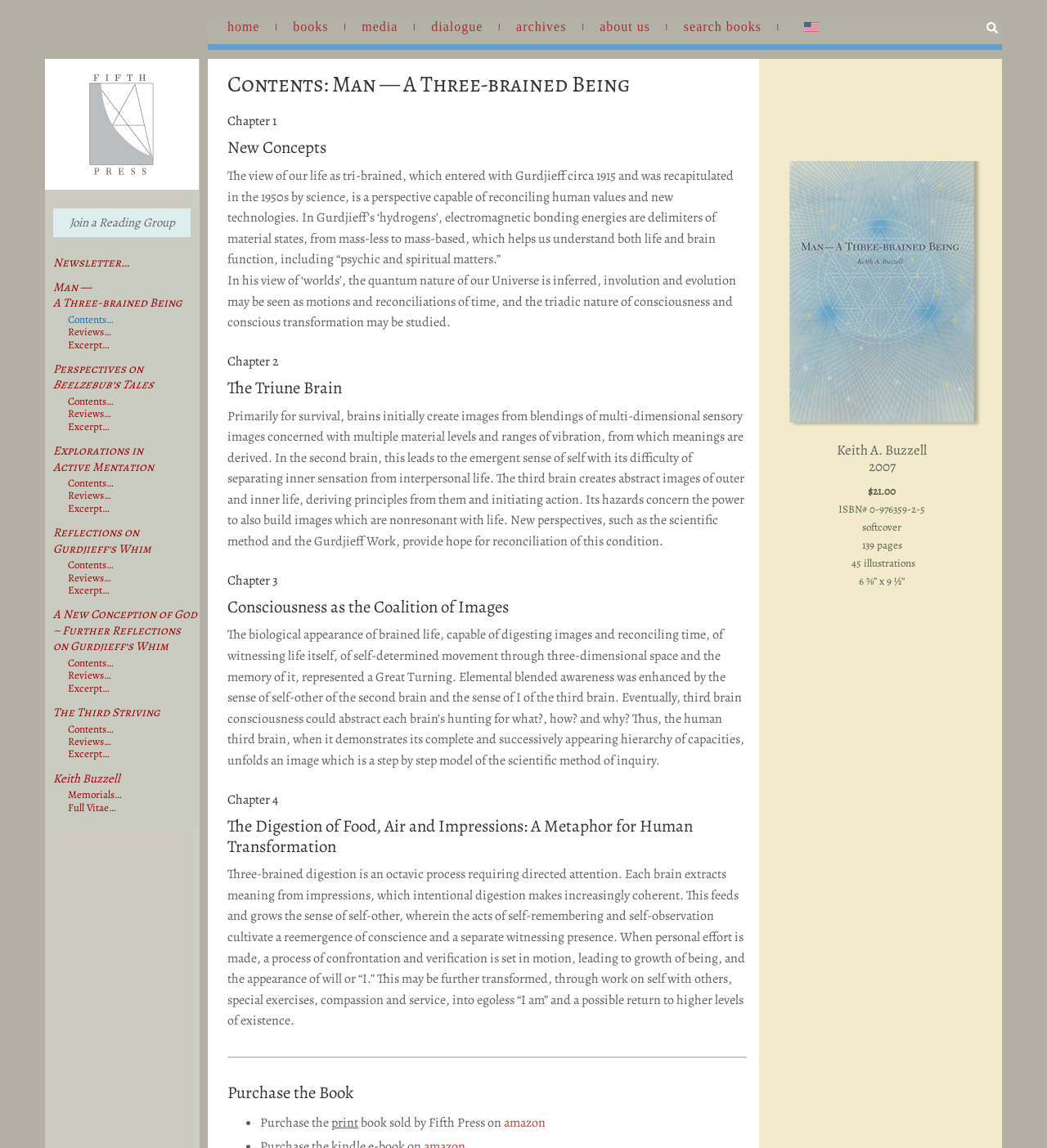Could you provide the bounding box coordinates for the portion of the screen to click to complete this instruction: "read chapter 1"?

[0.217, 0.099, 0.713, 0.113]